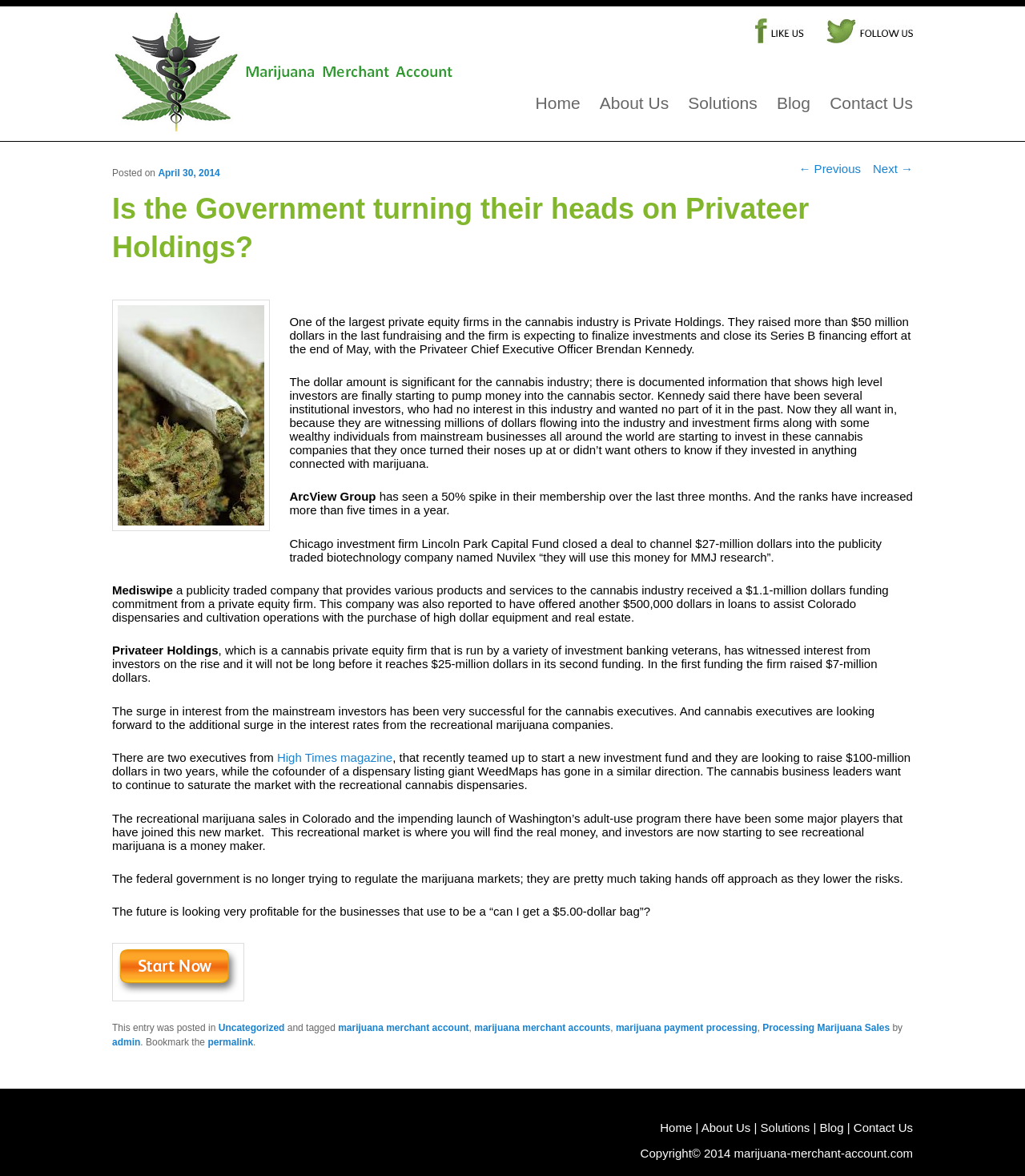Please predict the bounding box coordinates of the element's region where a click is necessary to complete the following instruction: "Click the 'facebook' link". The coordinates should be represented by four float numbers between 0 and 1, i.e., [left, top, right, bottom].

[0.737, 0.027, 0.784, 0.039]